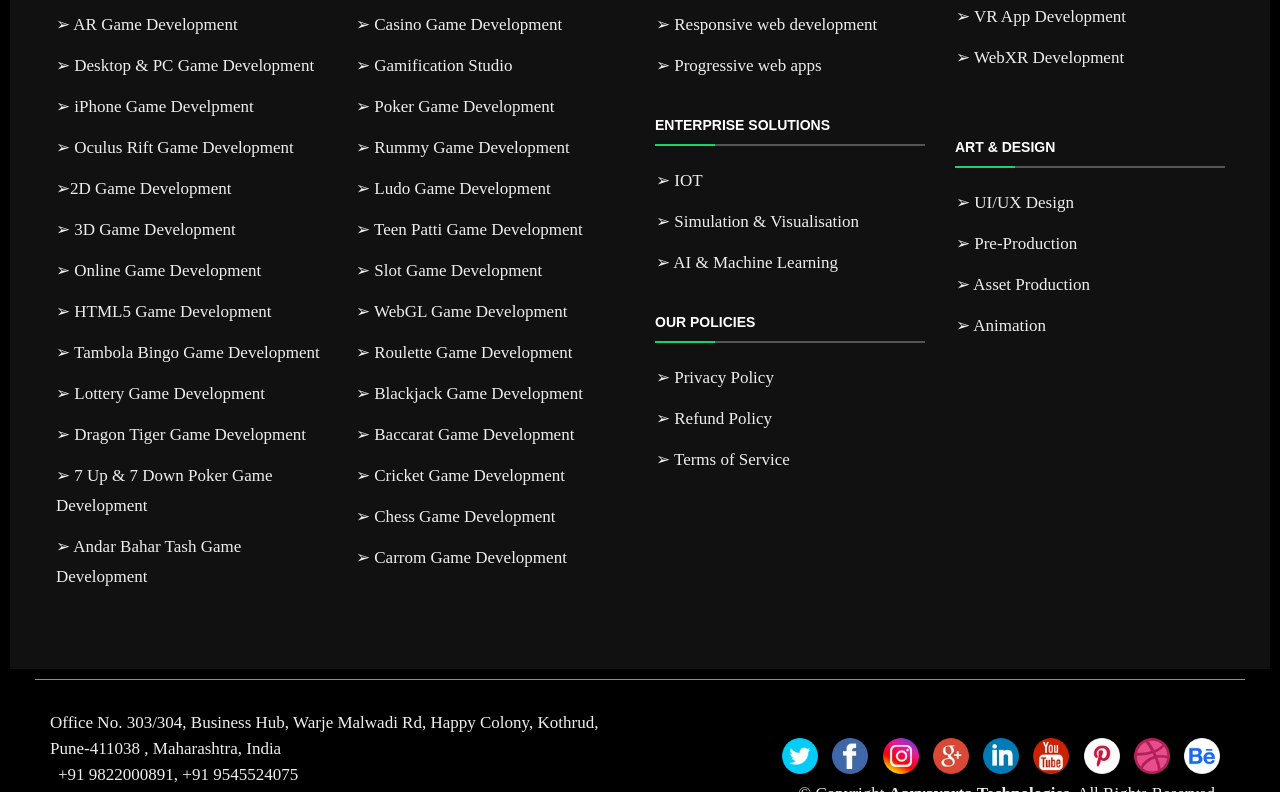Determine the bounding box coordinates for the area that needs to be clicked to fulfill this task: "View Enterprise Solutions". The coordinates must be given as four float numbers between 0 and 1, i.e., [left, top, right, bottom].

[0.512, 0.148, 0.723, 0.184]